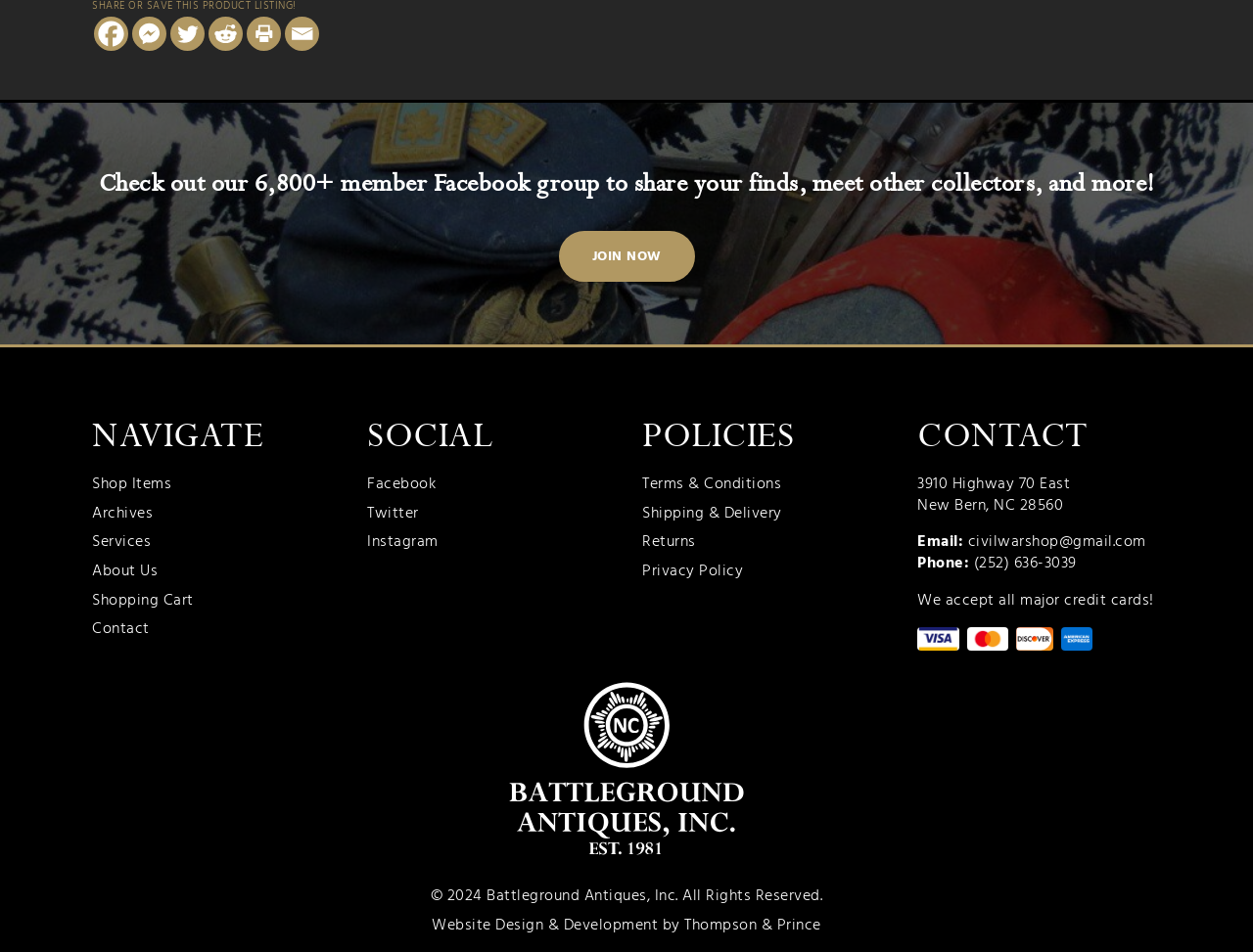What is the name of the Facebook group mentioned on the webpage?
Give a thorough and detailed response to the question.

The webpage mentions a Facebook group with over 6,800 members, and the name of the group can be inferred to be related to Battleground Antiques, which is likely the name of the business or organization behind the webpage.